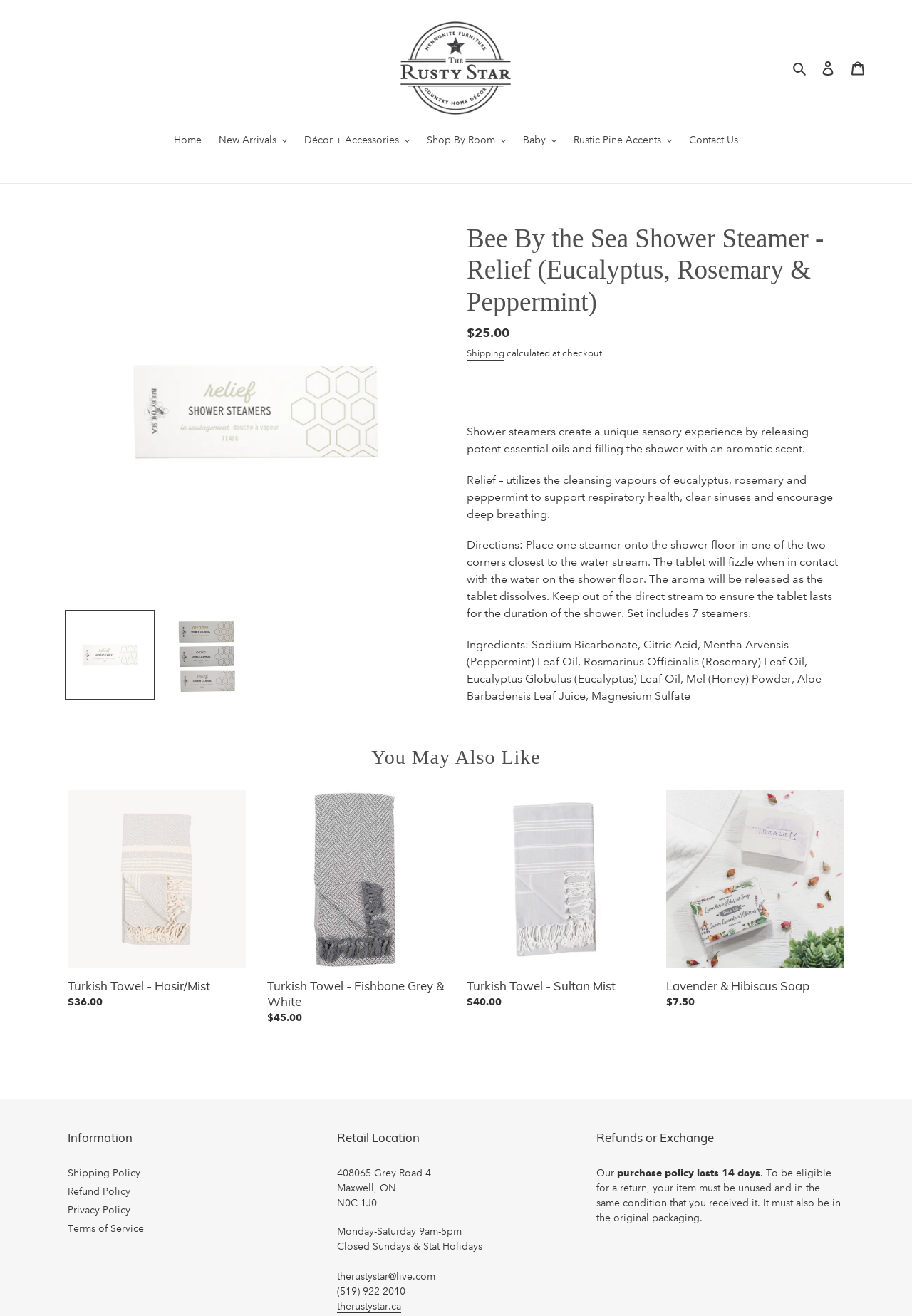Please locate the bounding box coordinates of the element that should be clicked to complete the given instruction: "Explore 'New Arrivals'".

[0.232, 0.101, 0.323, 0.114]